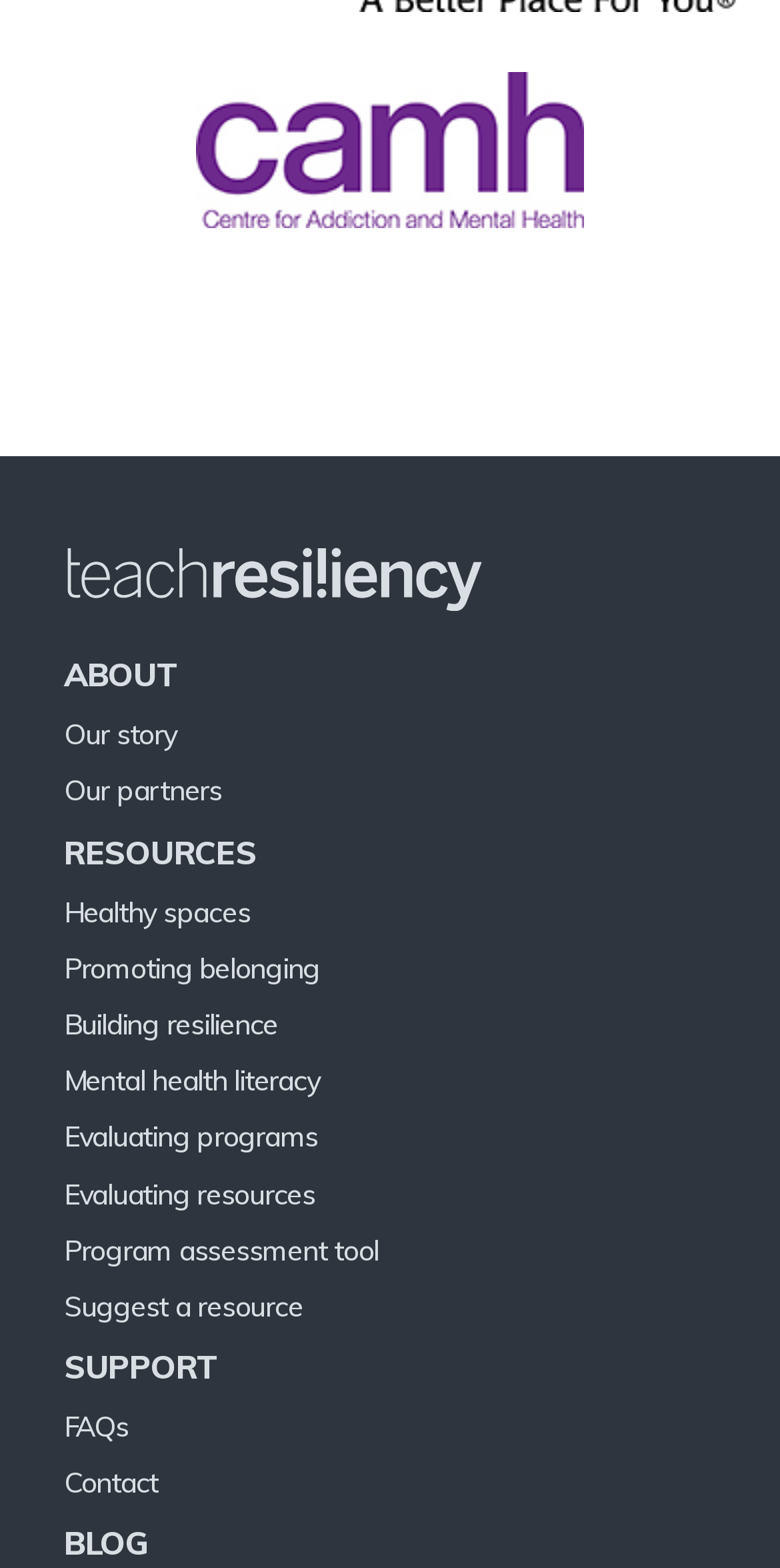Use the details in the image to answer the question thoroughly: 
What is the second main section?

After the 'ABOUT' section, the next heading element is 'RESOURCES', which is located at [0.082, 0.529, 0.918, 0.557]. This suggests that the second main section is 'RESOURCES'.